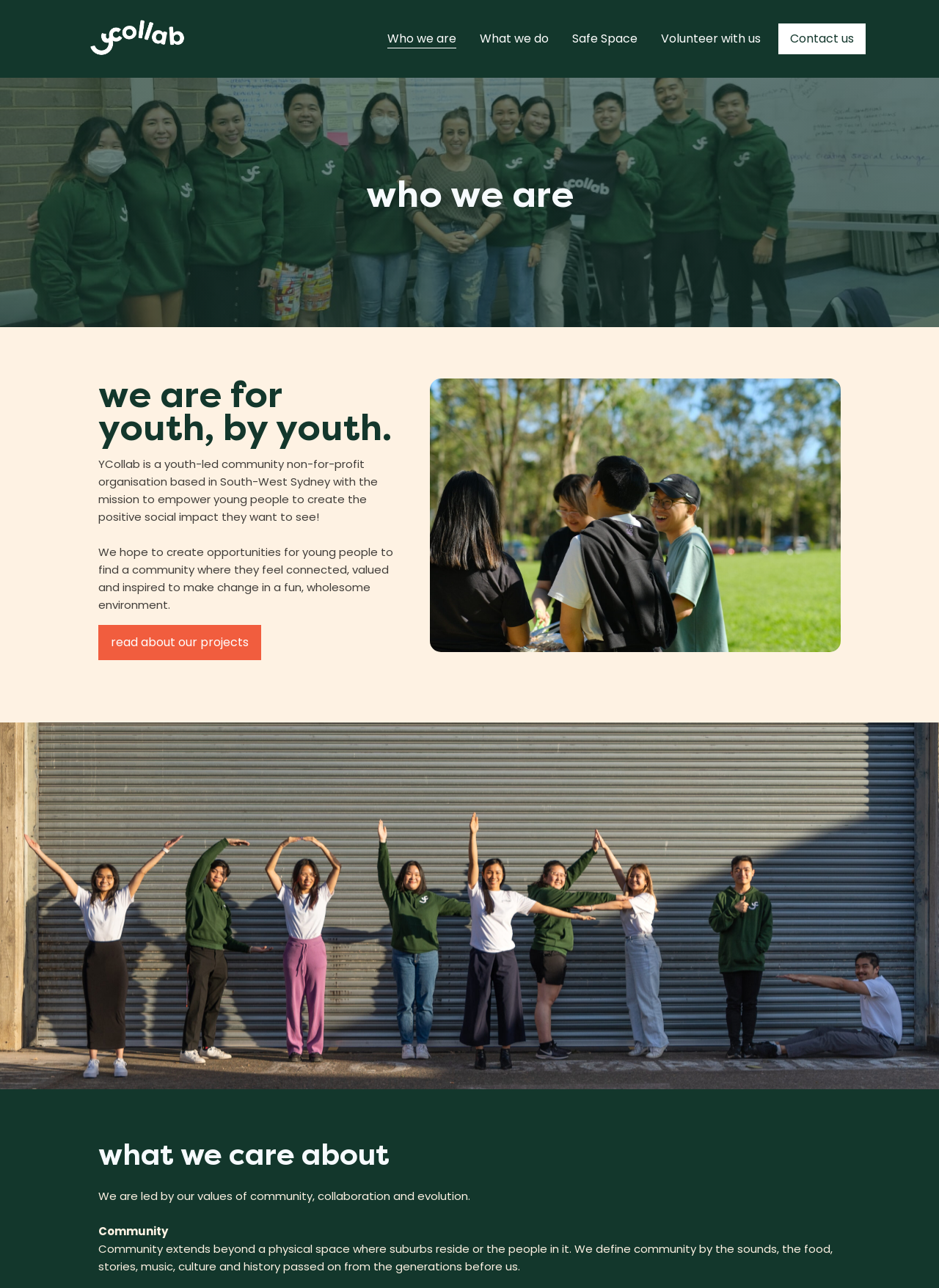Your task is to find and give the main heading text of the webpage.

who we are
